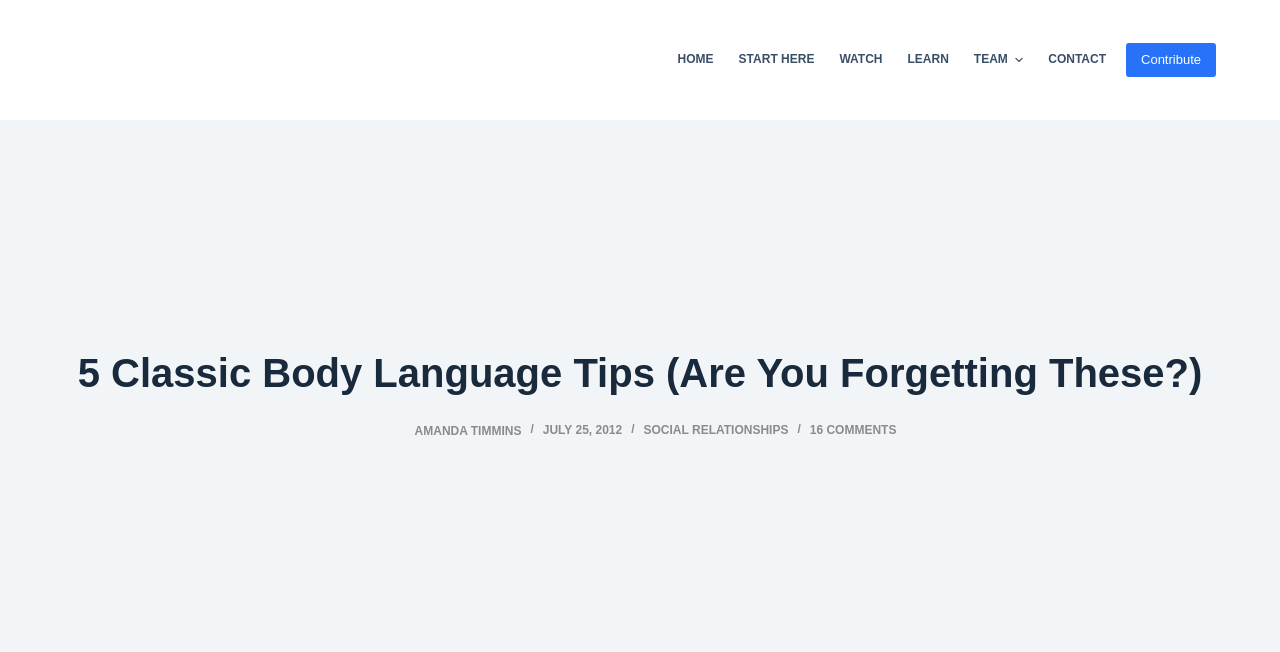Locate the bounding box coordinates of the element that should be clicked to fulfill the instruction: "Read the article by Amanda Timmins".

[0.3, 0.64, 0.319, 0.678]